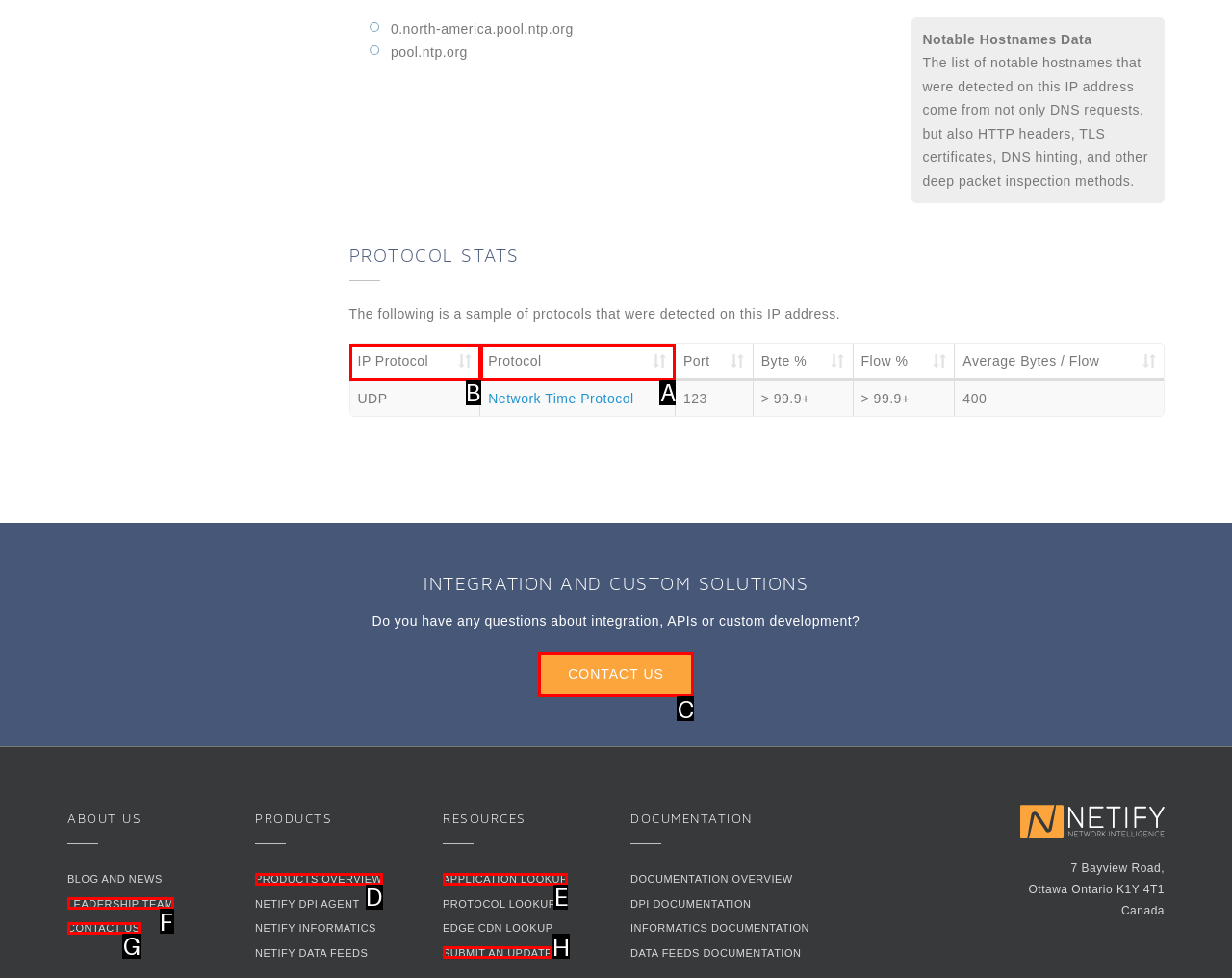Identify the letter of the option to click in order to Sort IP protocol in ascending order. Answer with the letter directly.

B